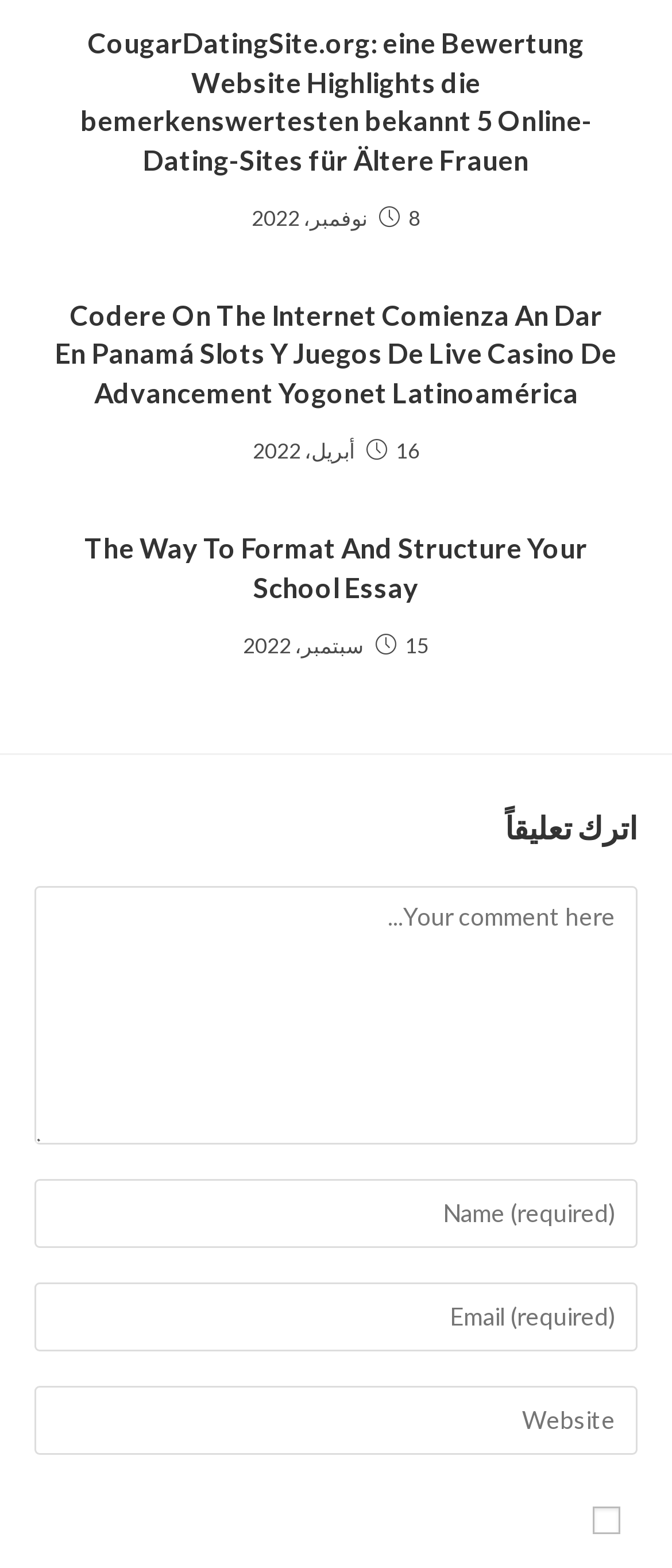Please determine the bounding box coordinates of the section I need to click to accomplish this instruction: "Enter your name or username to comment".

[0.051, 0.752, 0.949, 0.795]